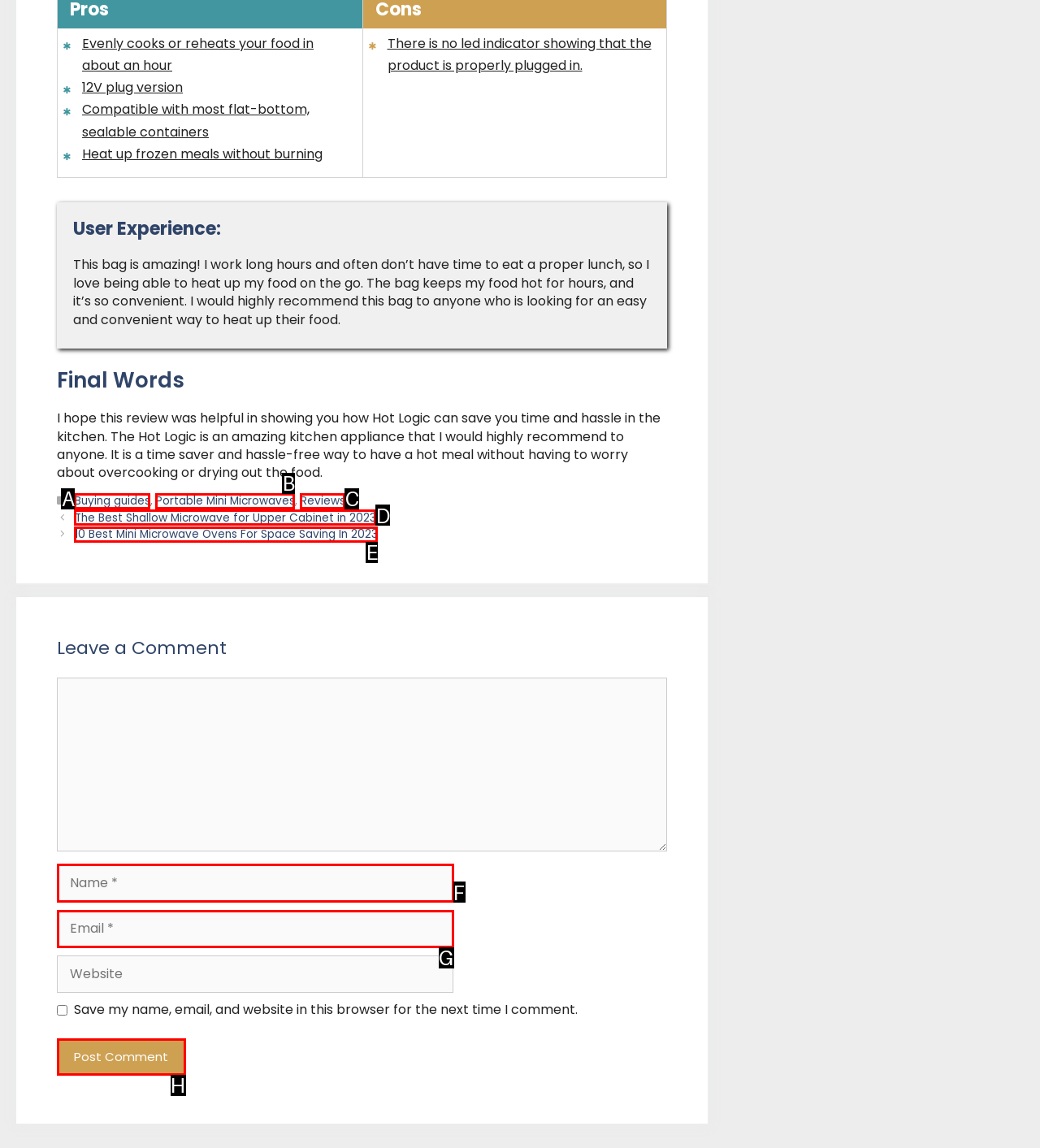Determine the letter of the element you should click to carry out the task: Enter your name in the 'Name' field
Answer with the letter from the given choices.

F